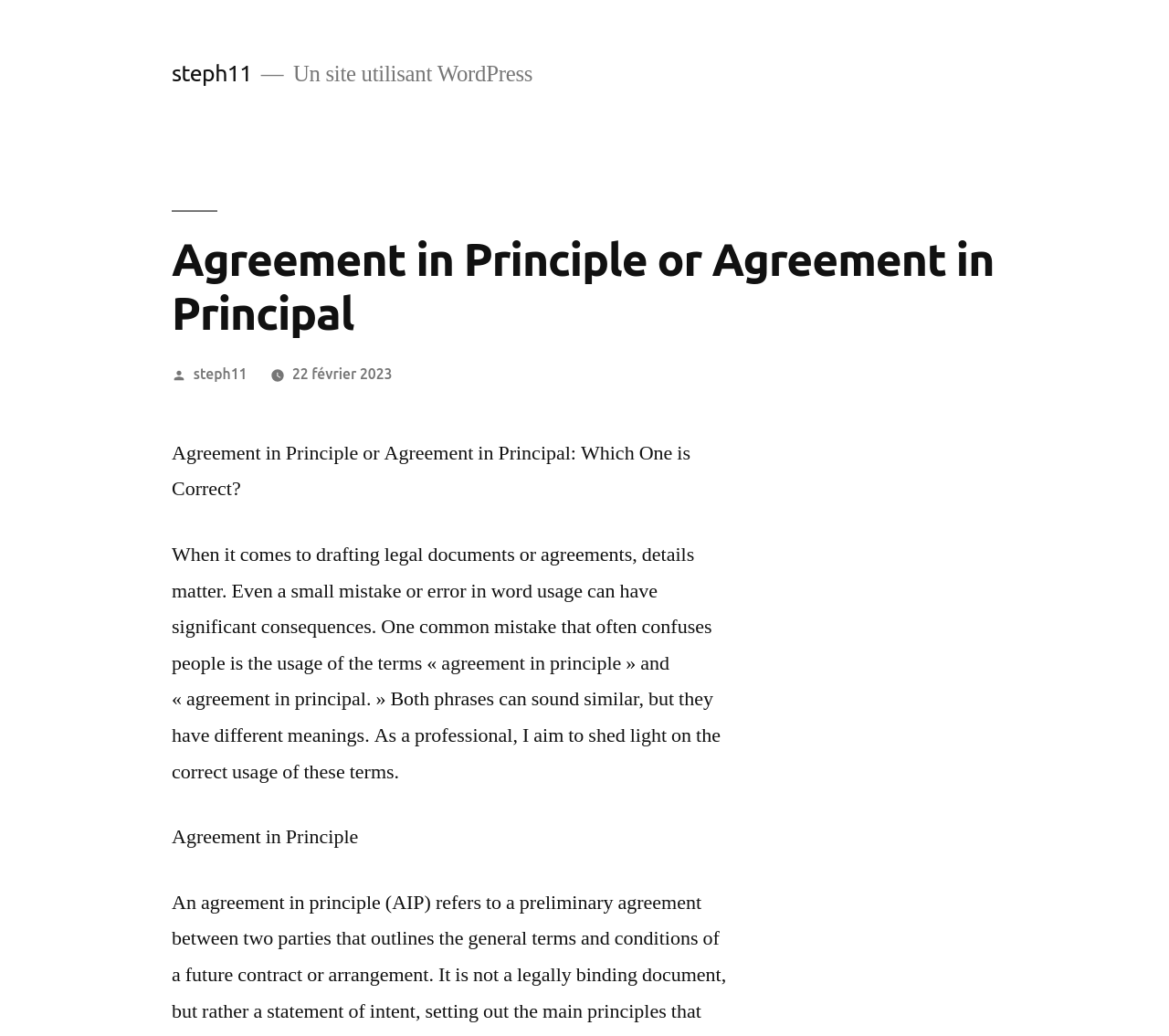Provide the bounding box coordinates of the UI element this sentence describes: "22 février 2023".

[0.25, 0.352, 0.336, 0.368]